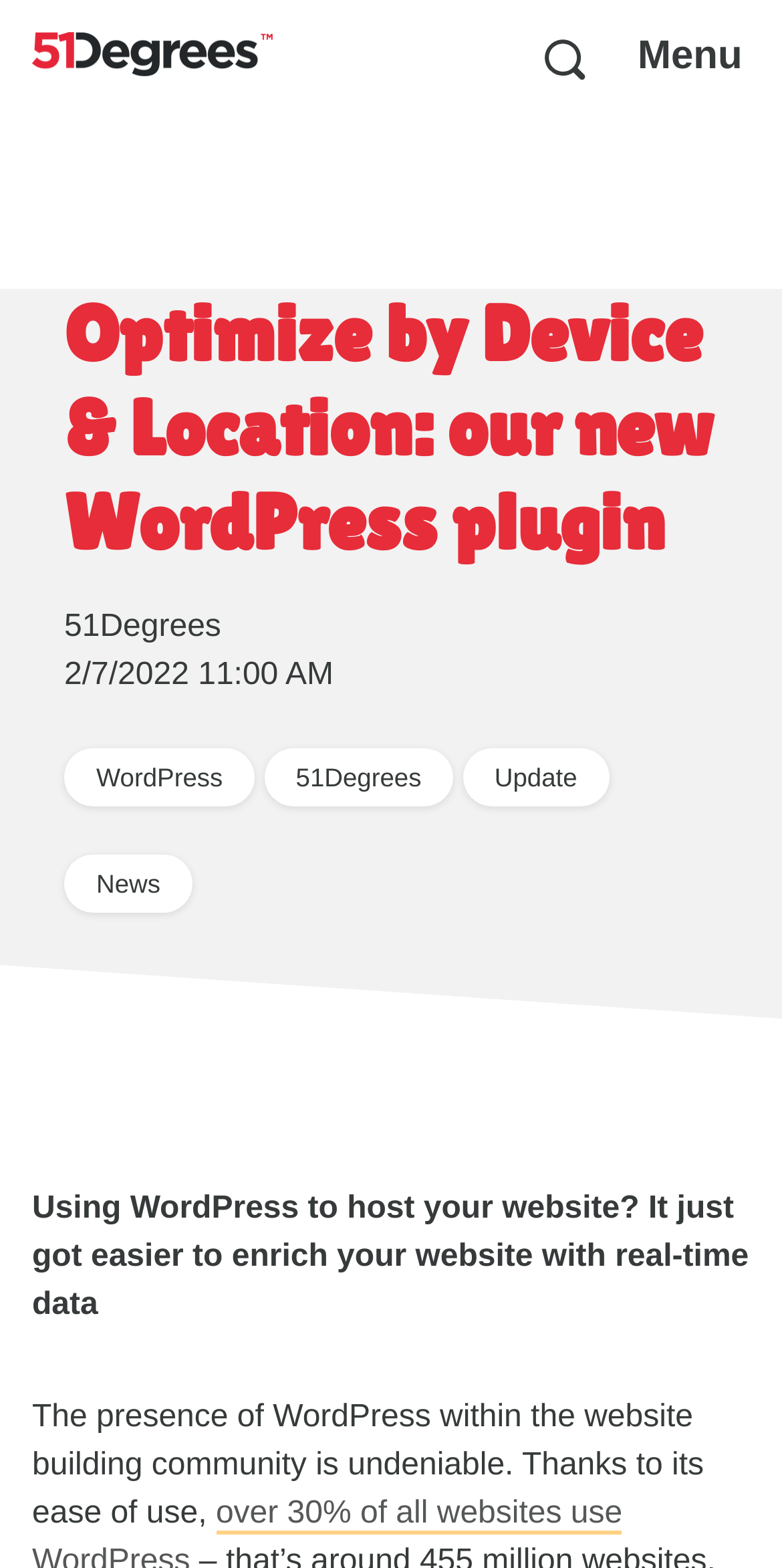Answer the following inquiry with a single word or phrase:
What is the date mentioned on the webpage?

2/7/2022 11:00 AM